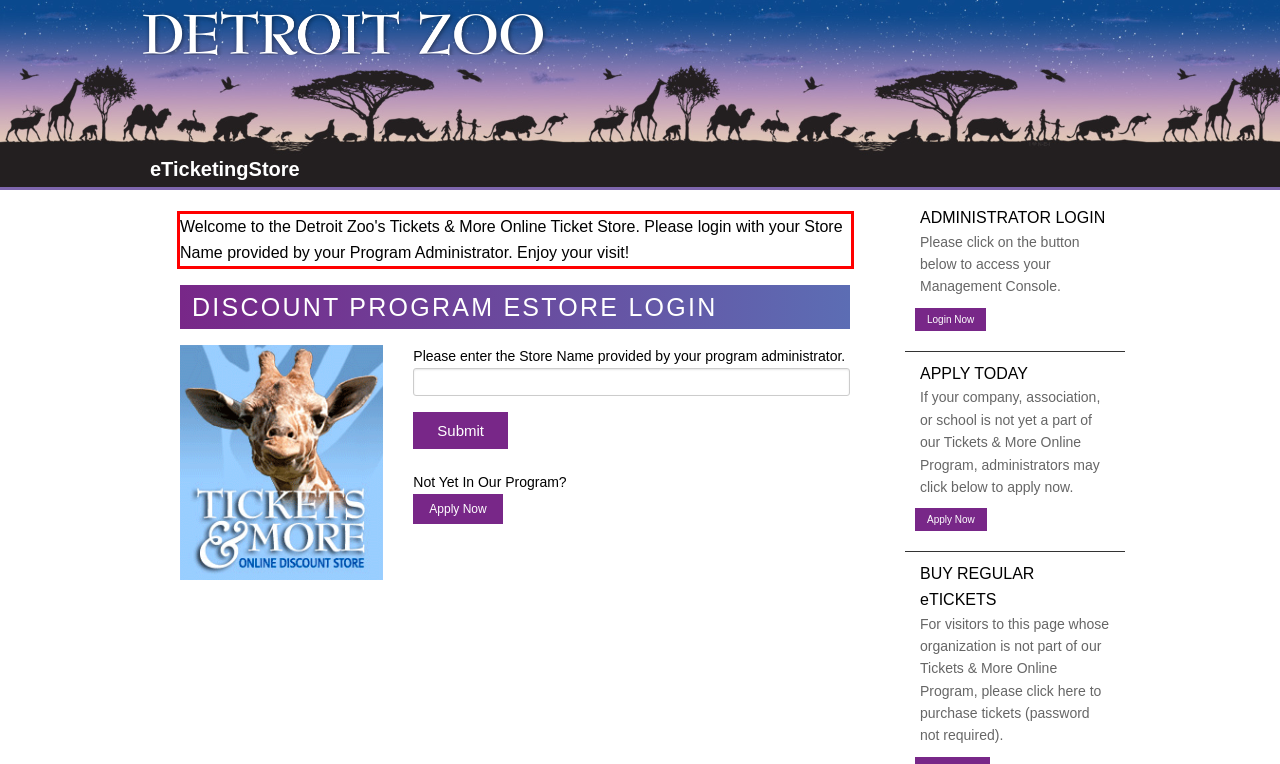From the screenshot of the webpage, locate the red bounding box and extract the text contained within that area.

Welcome to the Detroit Zoo's Tickets & More Online Ticket Store. Please login with your Store Name provided by your Program Administrator. Enjoy your visit!